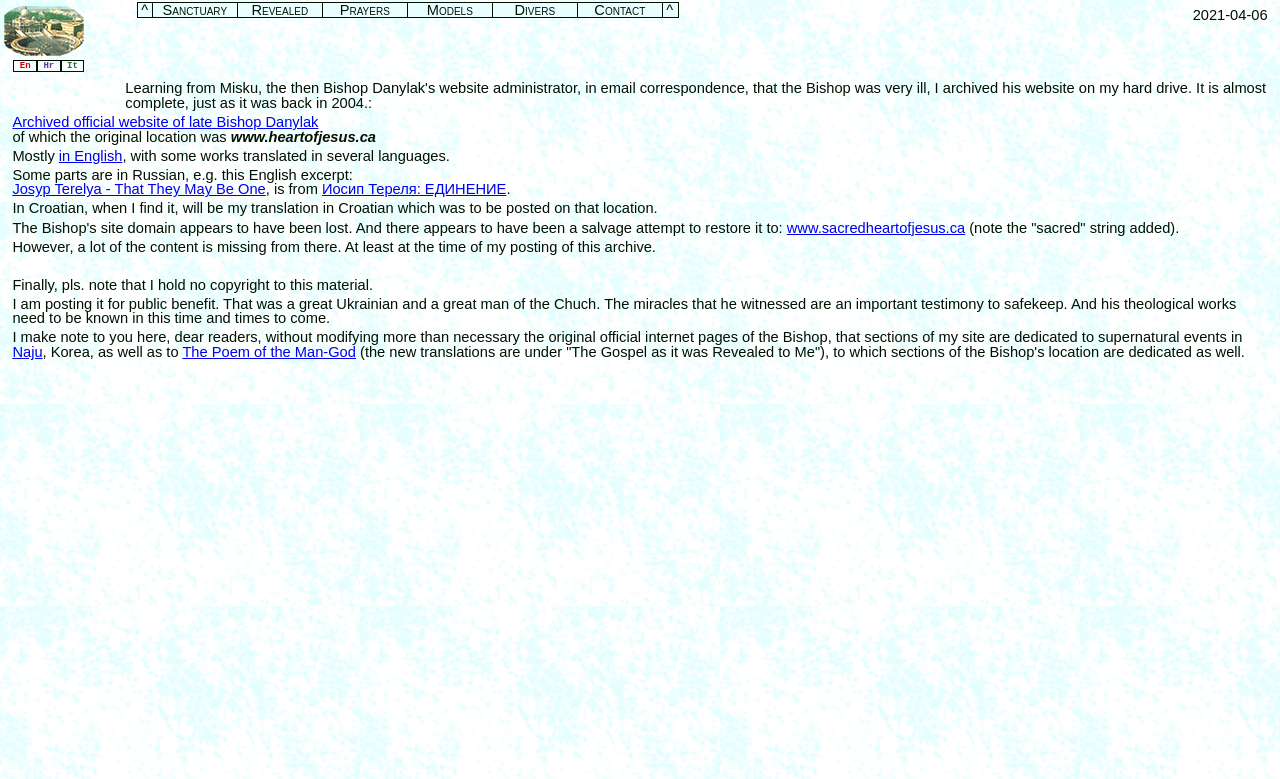Answer the following query with a single word or phrase:
What language is the excerpt 'Josyp Terelya - That They May Be One' in?

English